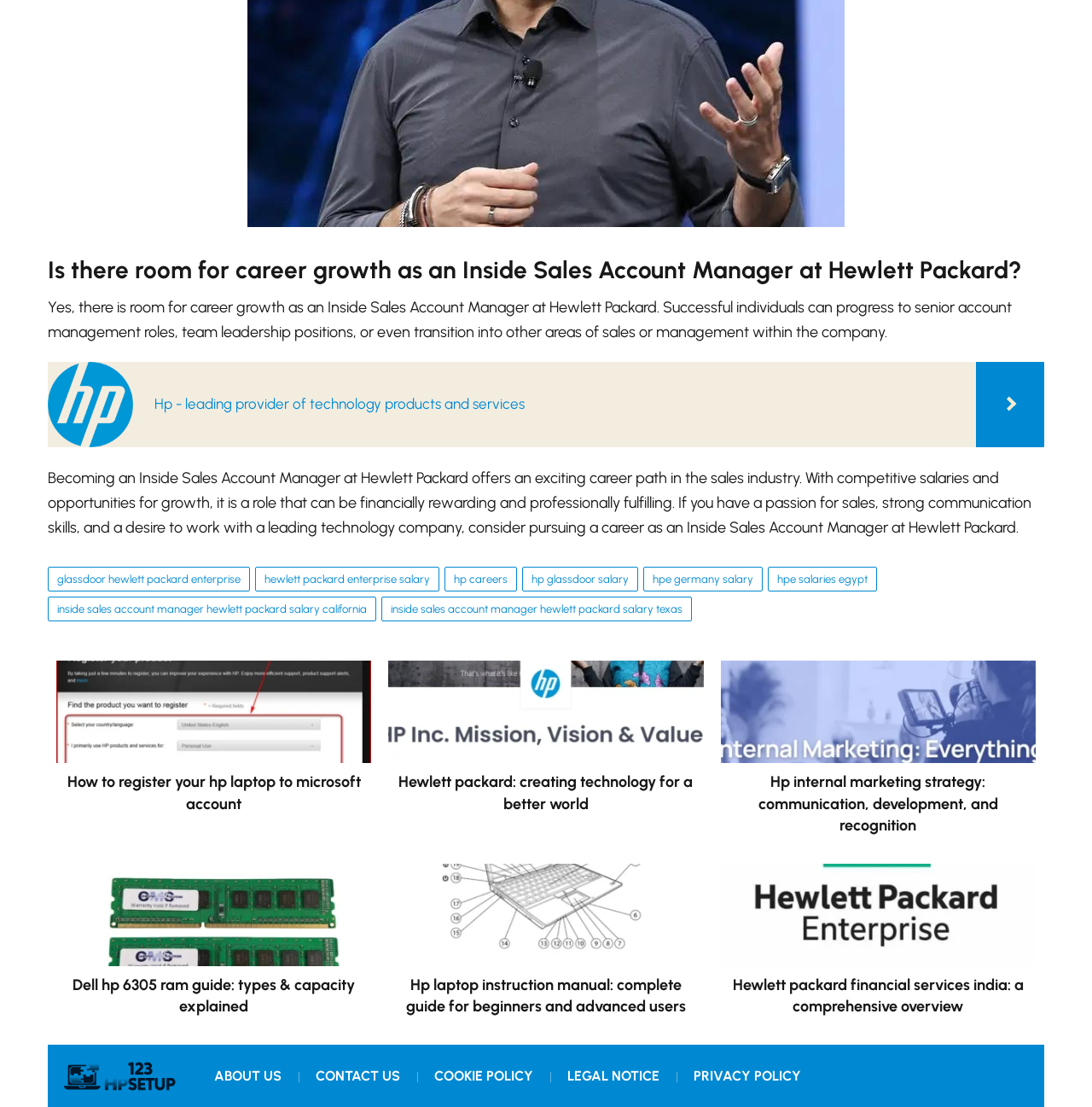Determine the coordinates of the bounding box that should be clicked to complete the instruction: "Explore salaries for Hewlett Packard Enterprise". The coordinates should be represented by four float numbers between 0 and 1: [left, top, right, bottom].

[0.234, 0.512, 0.402, 0.535]